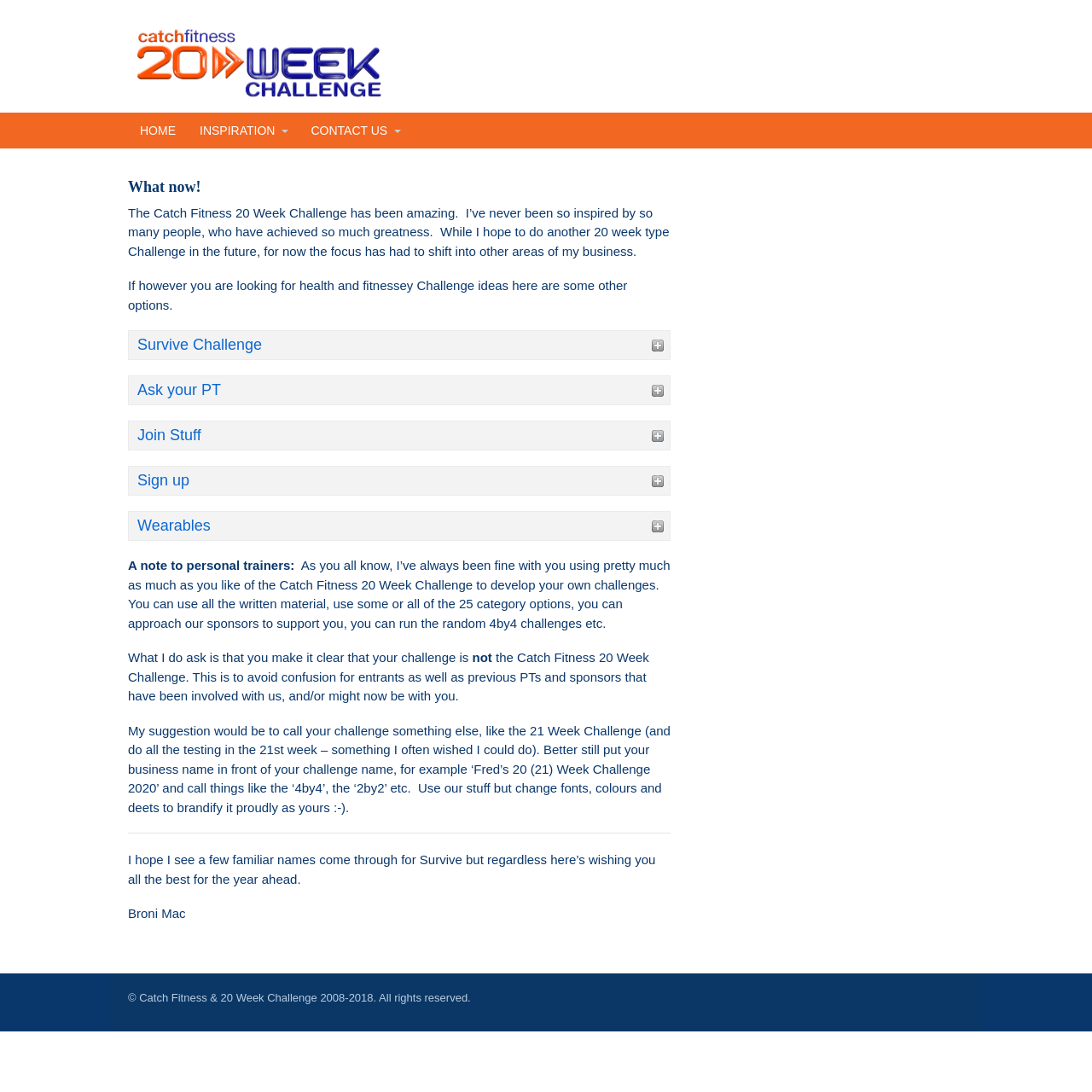Please specify the bounding box coordinates of the clickable region necessary for completing the following instruction: "Explore the Survive Challenge option". The coordinates must consist of four float numbers between 0 and 1, i.e., [left, top, right, bottom].

[0.118, 0.303, 0.613, 0.329]